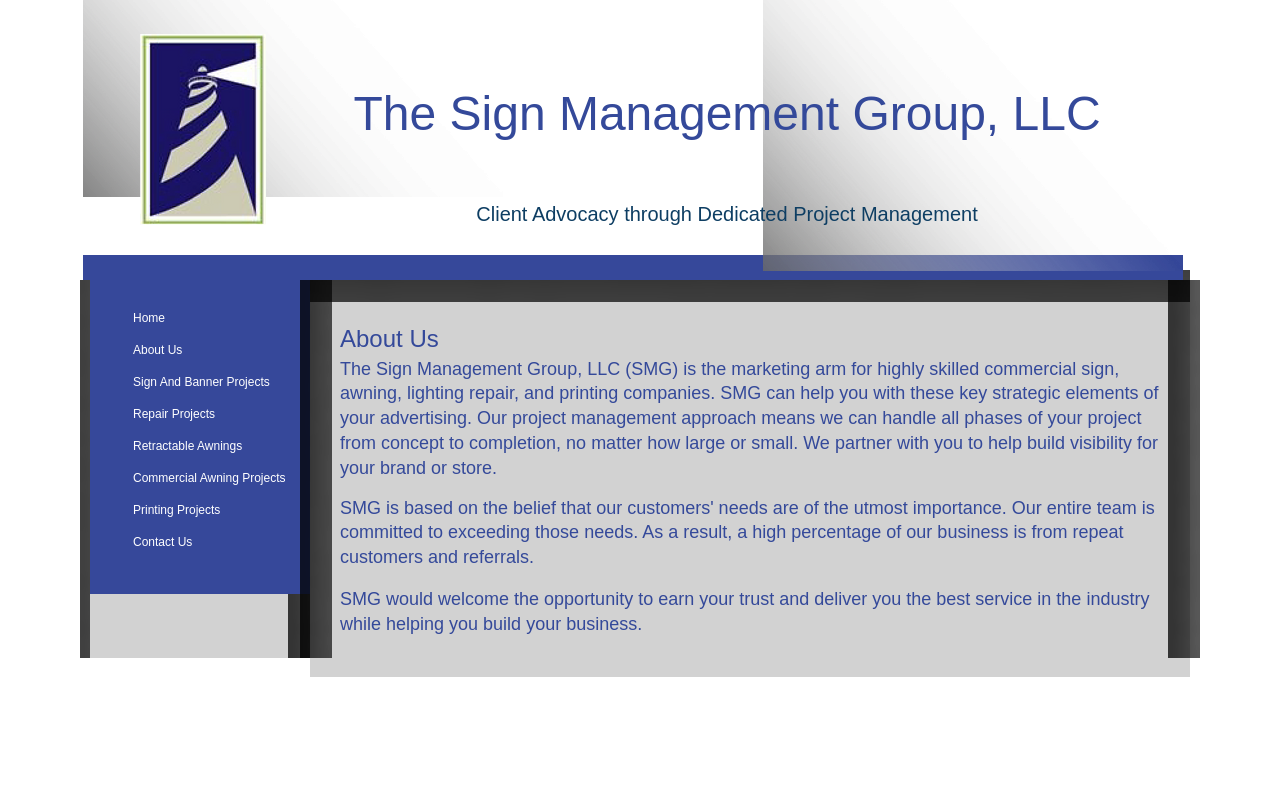What is the purpose of the company?
Using the screenshot, give a one-word or short phrase answer.

To help build visibility for brands or stores